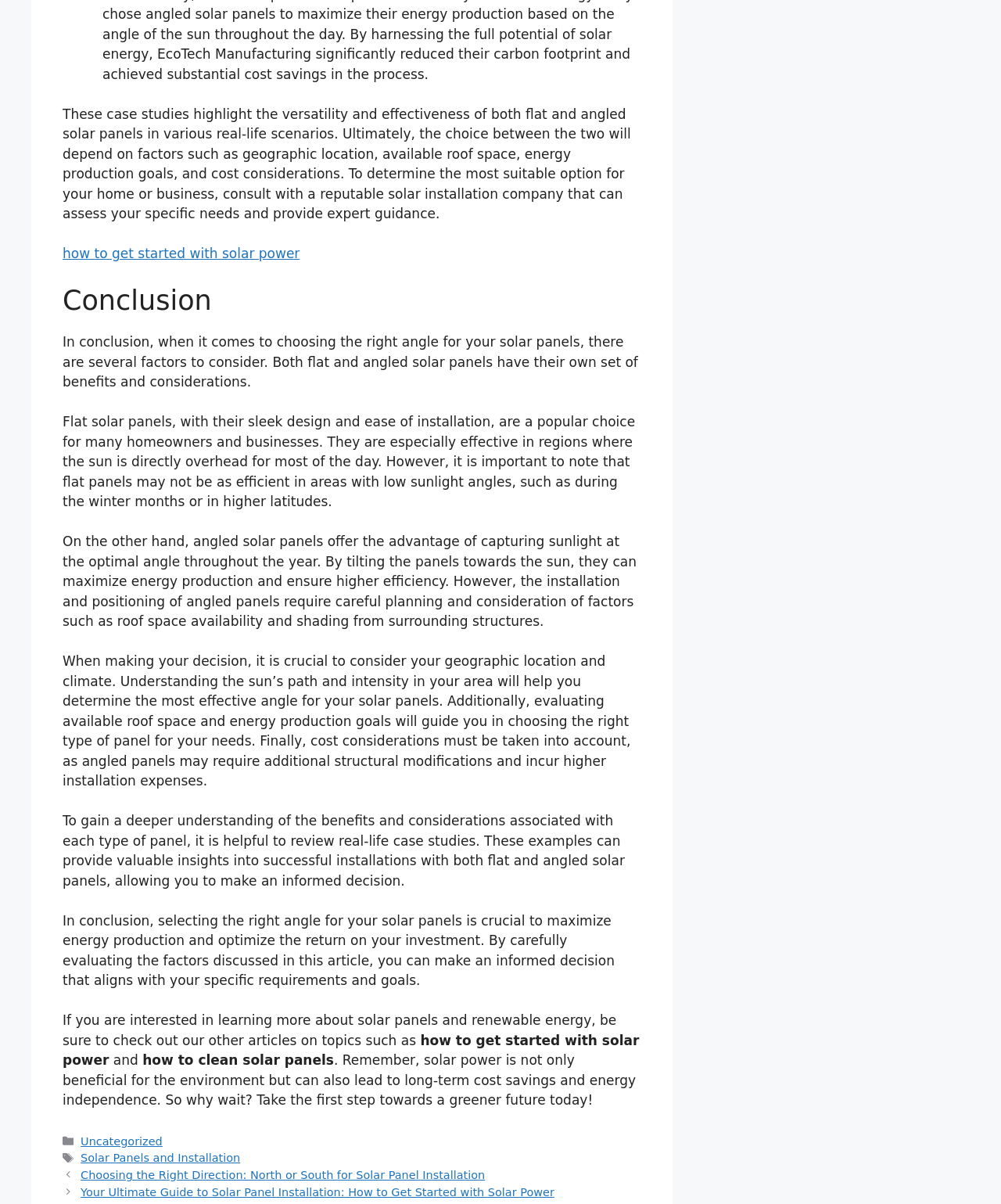Predict the bounding box of the UI element that fits this description: "Solar Panels and Installation".

[0.081, 0.957, 0.24, 0.967]